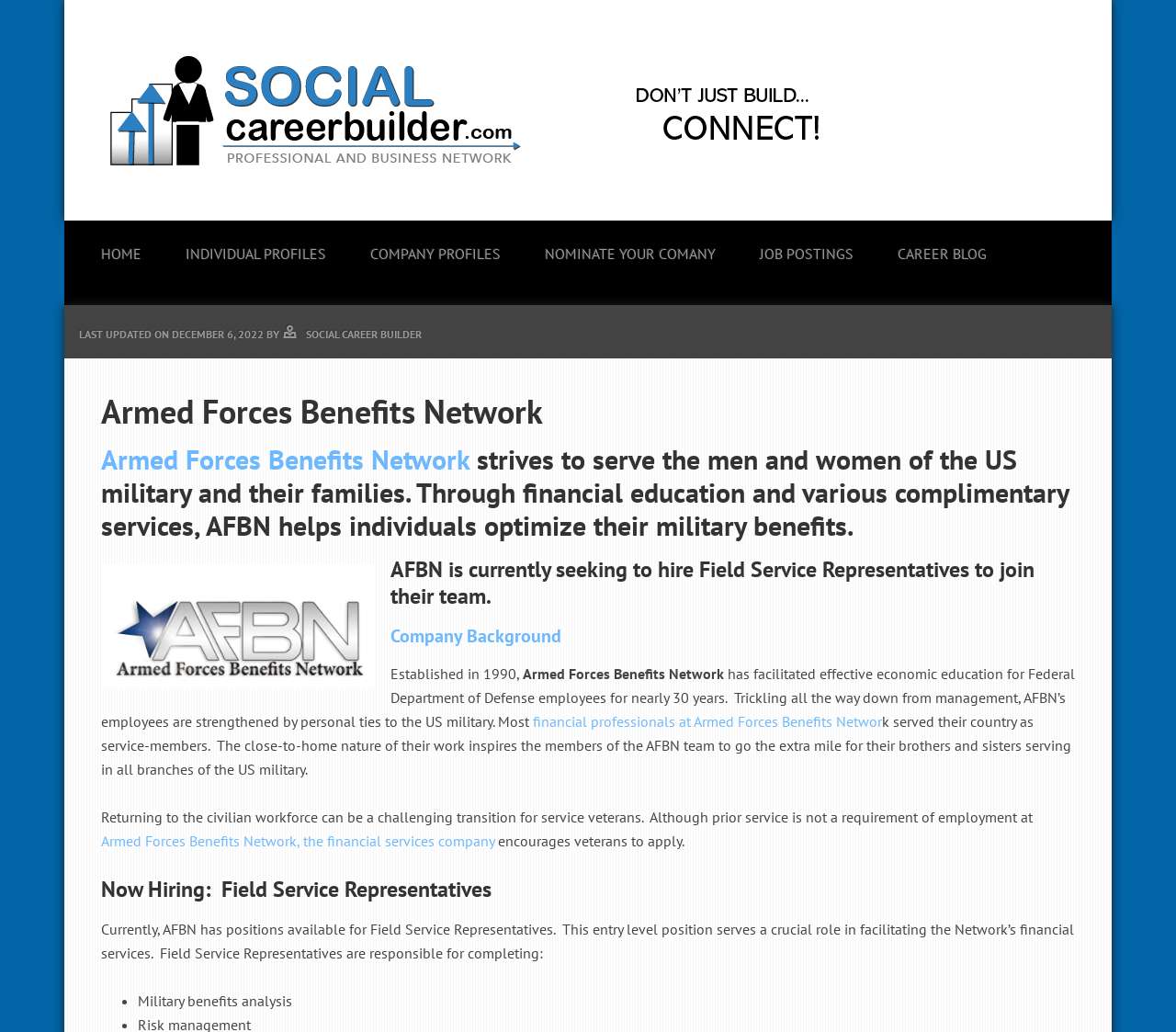Pinpoint the bounding box coordinates of the area that must be clicked to complete this instruction: "Click on HOME".

[0.067, 0.203, 0.139, 0.278]